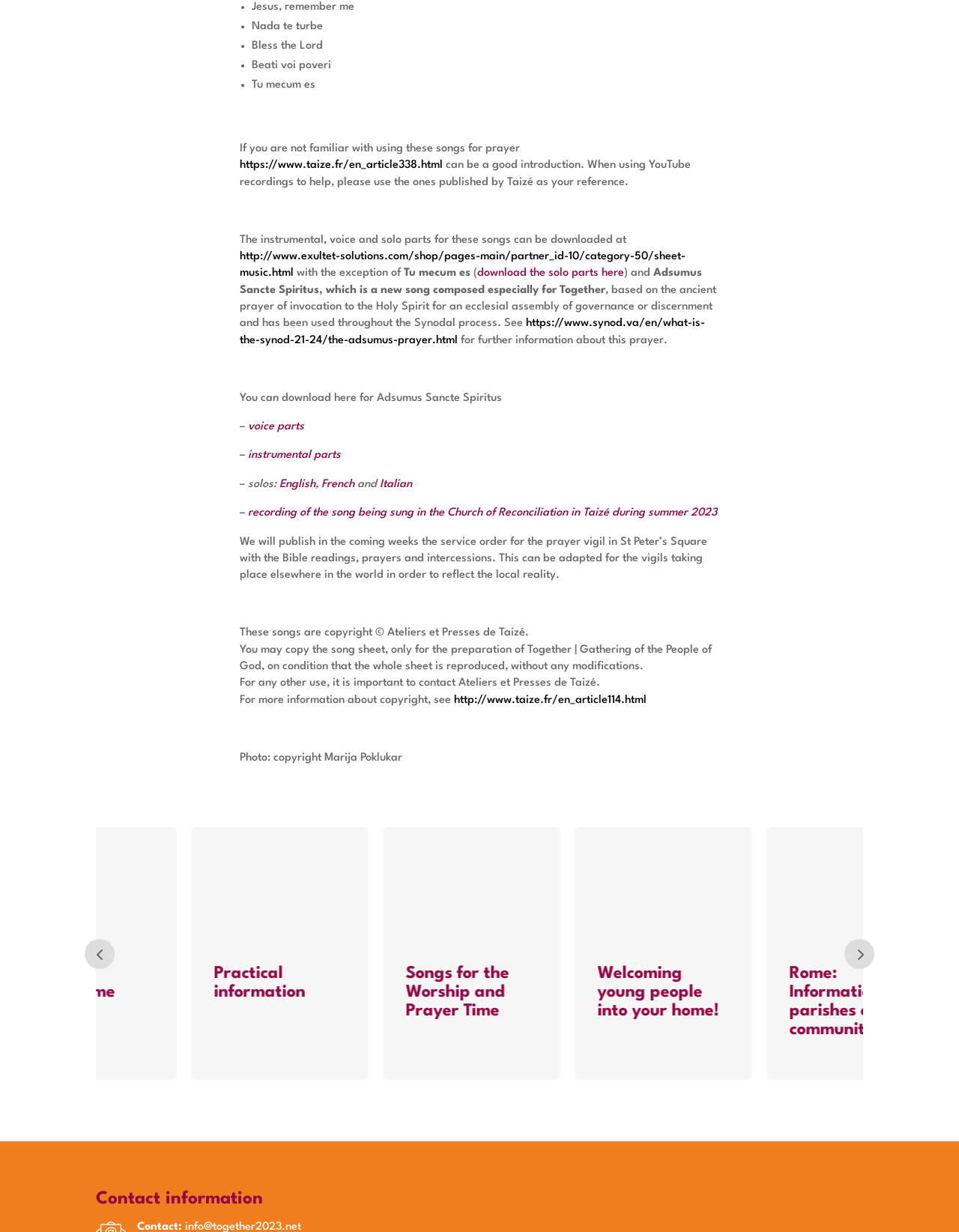For the element described, predict the bounding box coordinates as (top-left x, top-left y, bottom-right x, bottom-right y). All values should be between 0 and 1. Element description: How can I register?

[0.131, 0.784, 0.209, 0.812]